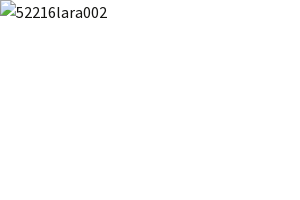Analyze the image and describe all key details you can observe.

The image depicted here captures a moment from the boxing rematch between Erislandy Lara and Vanes Martirosyan. In this bout, Lara demonstrated his superior boxing skills, effectively outboxing Martirosyan while utilizing angles and counterpunching throughout the fight. The dynamic nature of the match highlighted Lara's defensive prowess and technical abilities, making it a strategic encounter where both fighters showcased their talents amid a backdrop of tension and rivalry. As the fighters maneuvered within the ring, the bout remained gripping for spectators, emphasizing Lara's reputation as one of boxing's most skilled technicians despite criticisms regarding the excitement of his fighting style.